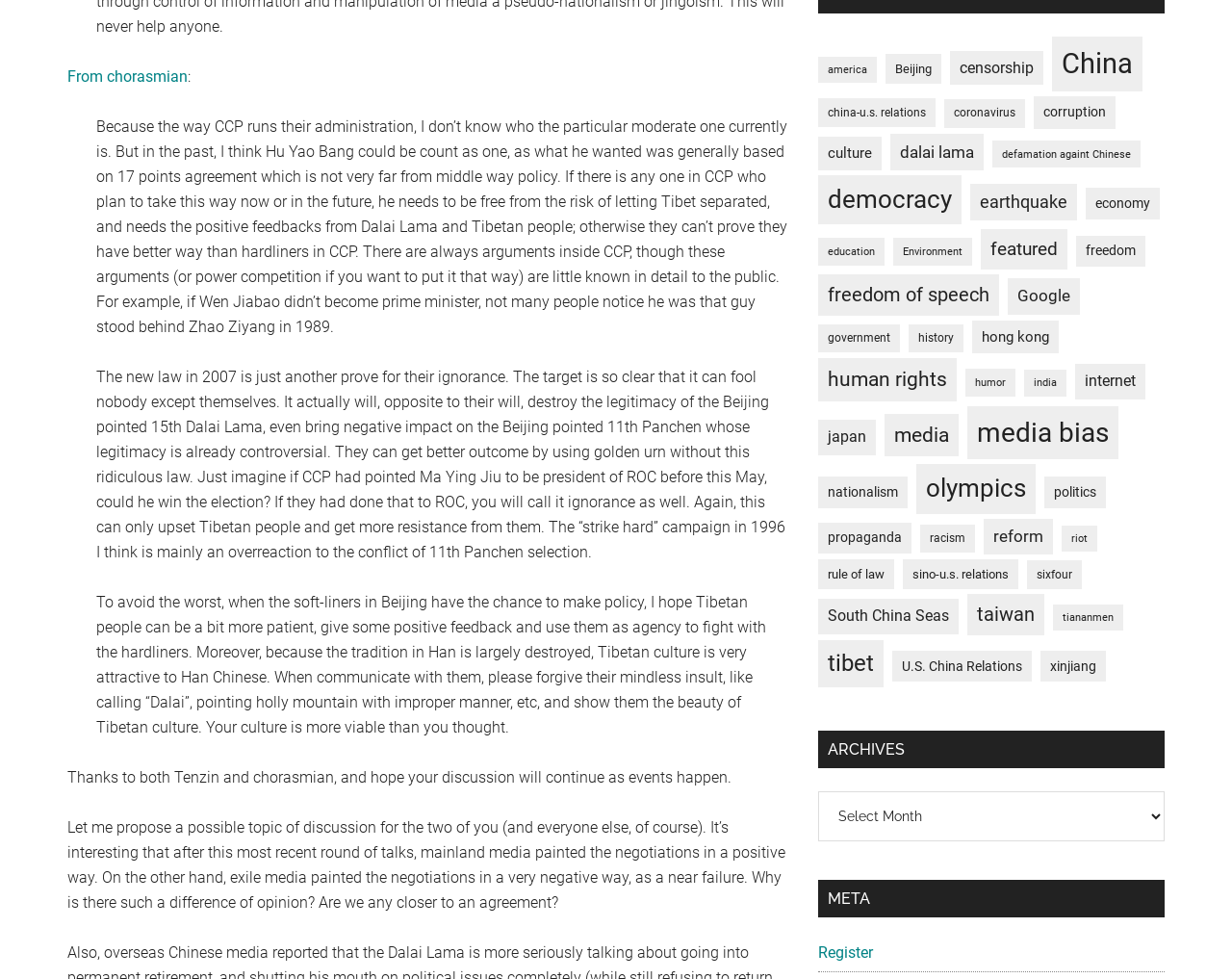What is the topic of the link with the most items?
Look at the image and provide a detailed response to the question.

The link with the most items is 'media bias' with 101 items, which can be found by looking at the links and their corresponding item counts in parentheses.